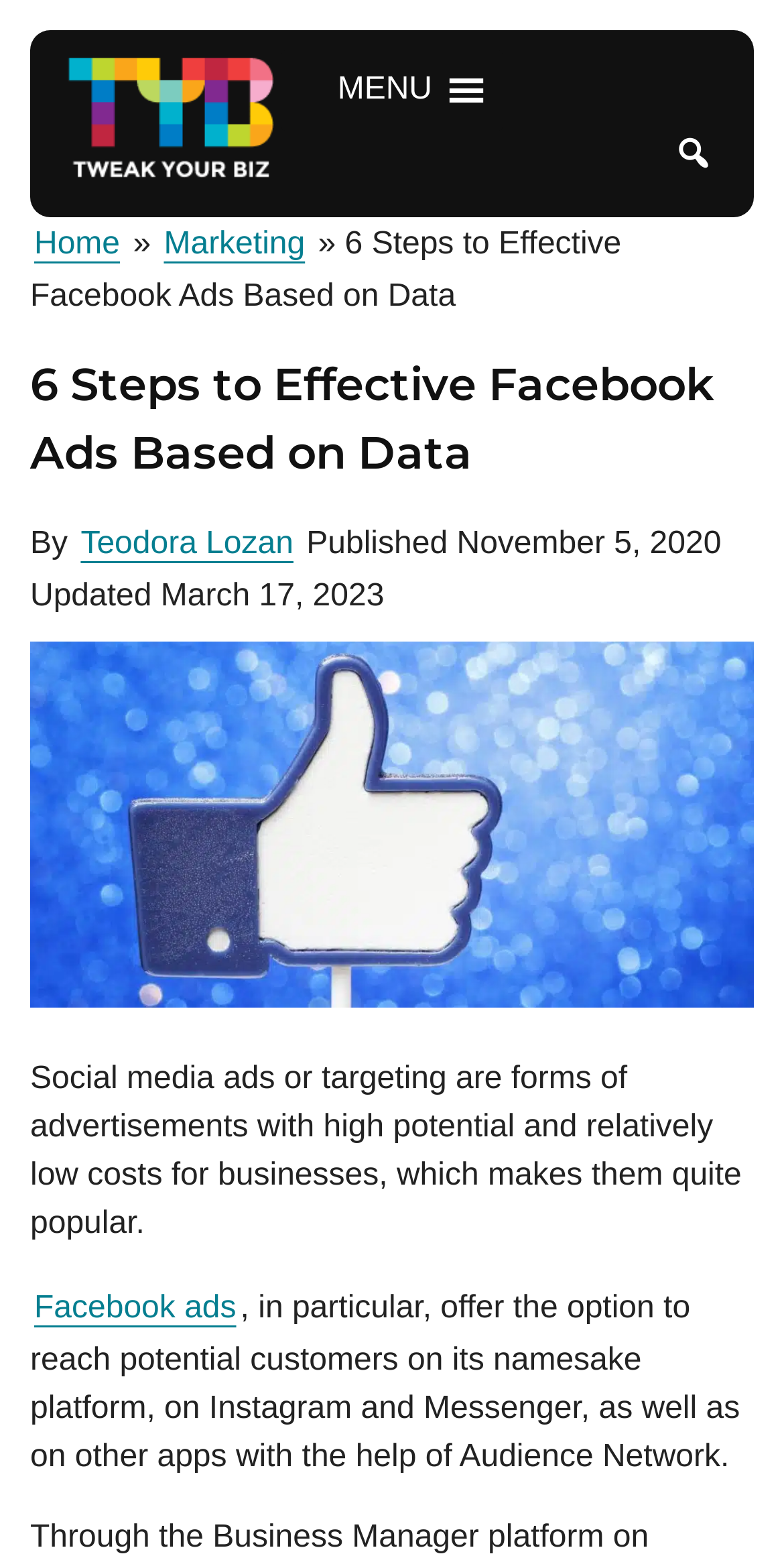What type of ads are mentioned in the article?
Look at the image and construct a detailed response to the question.

The type of ads mentioned in the article can be found by reading the content of the article. In this case, the article mentions 'Facebook ads' as a type of social media ad.